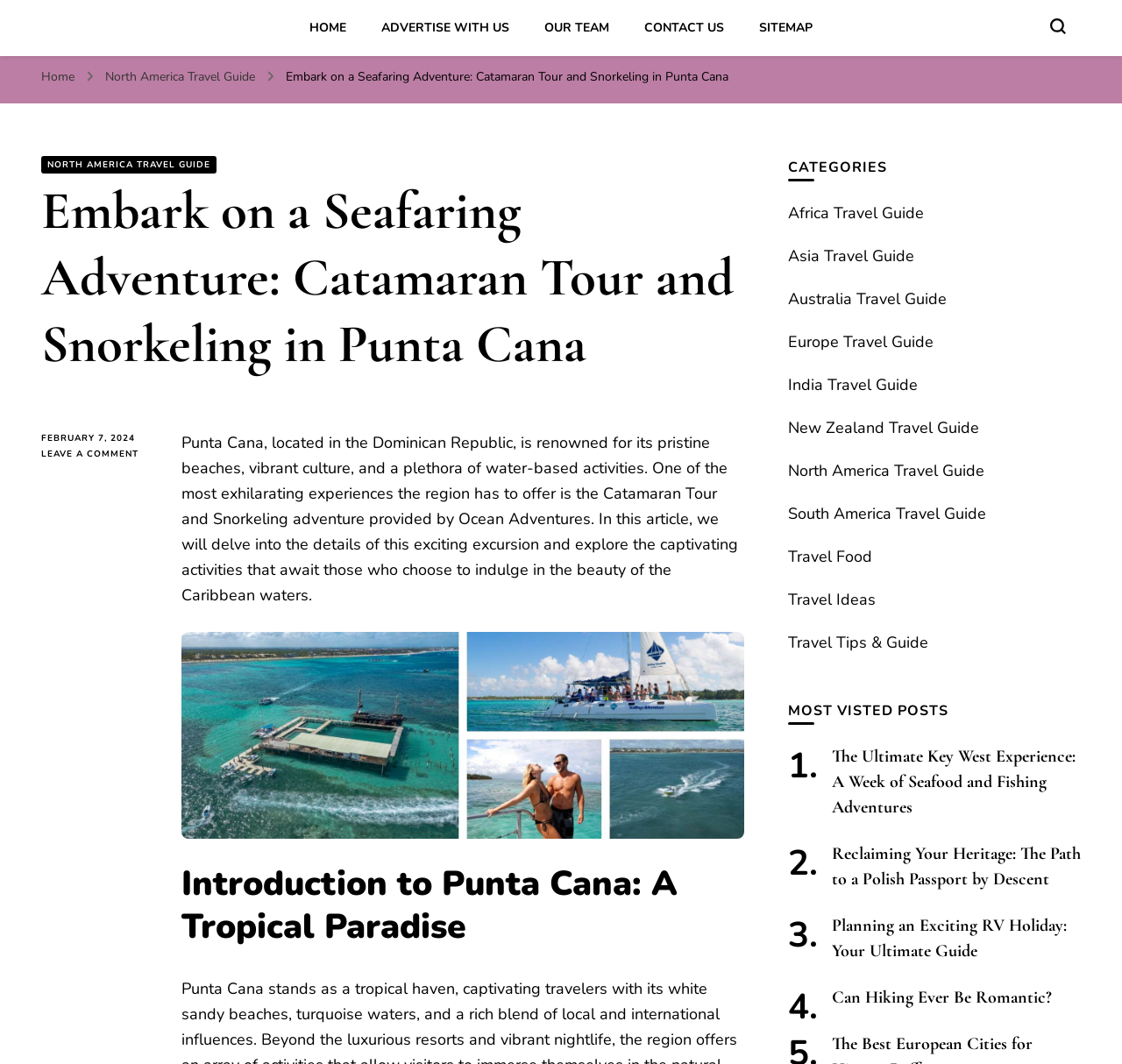Provide the bounding box coordinates for the specified HTML element described in this description: "Home". The coordinates should be four float numbers ranging from 0 to 1, in the format [left, top, right, bottom].

[0.276, 0.018, 0.309, 0.033]